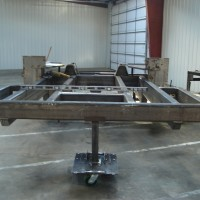Where is the frame displayed?
Provide a short answer using one word or a brief phrase based on the image.

In a workshop environment